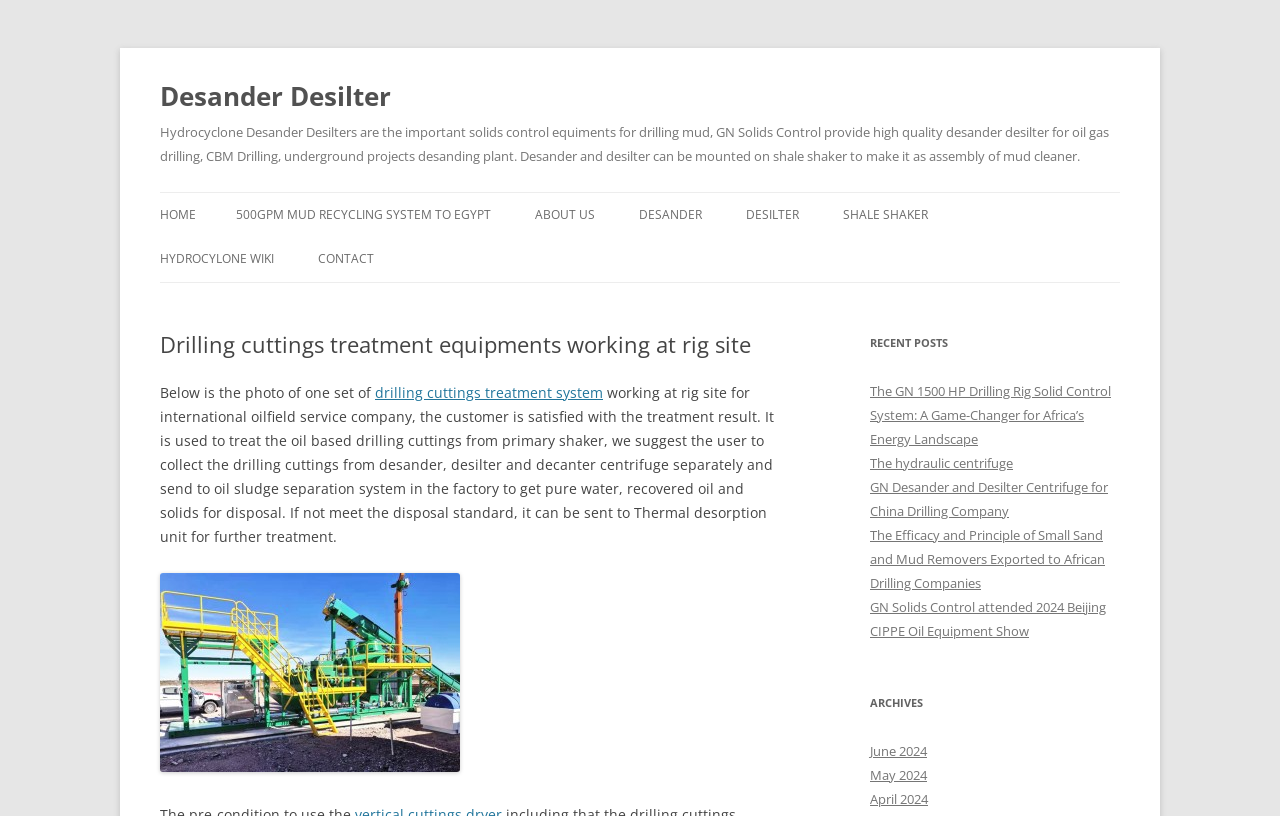Please identify the bounding box coordinates of the region to click in order to complete the given instruction: "View the photo of drilling cuttings treatment system". The coordinates should be four float numbers between 0 and 1, i.e., [left, top, right, bottom].

[0.125, 0.702, 0.359, 0.946]